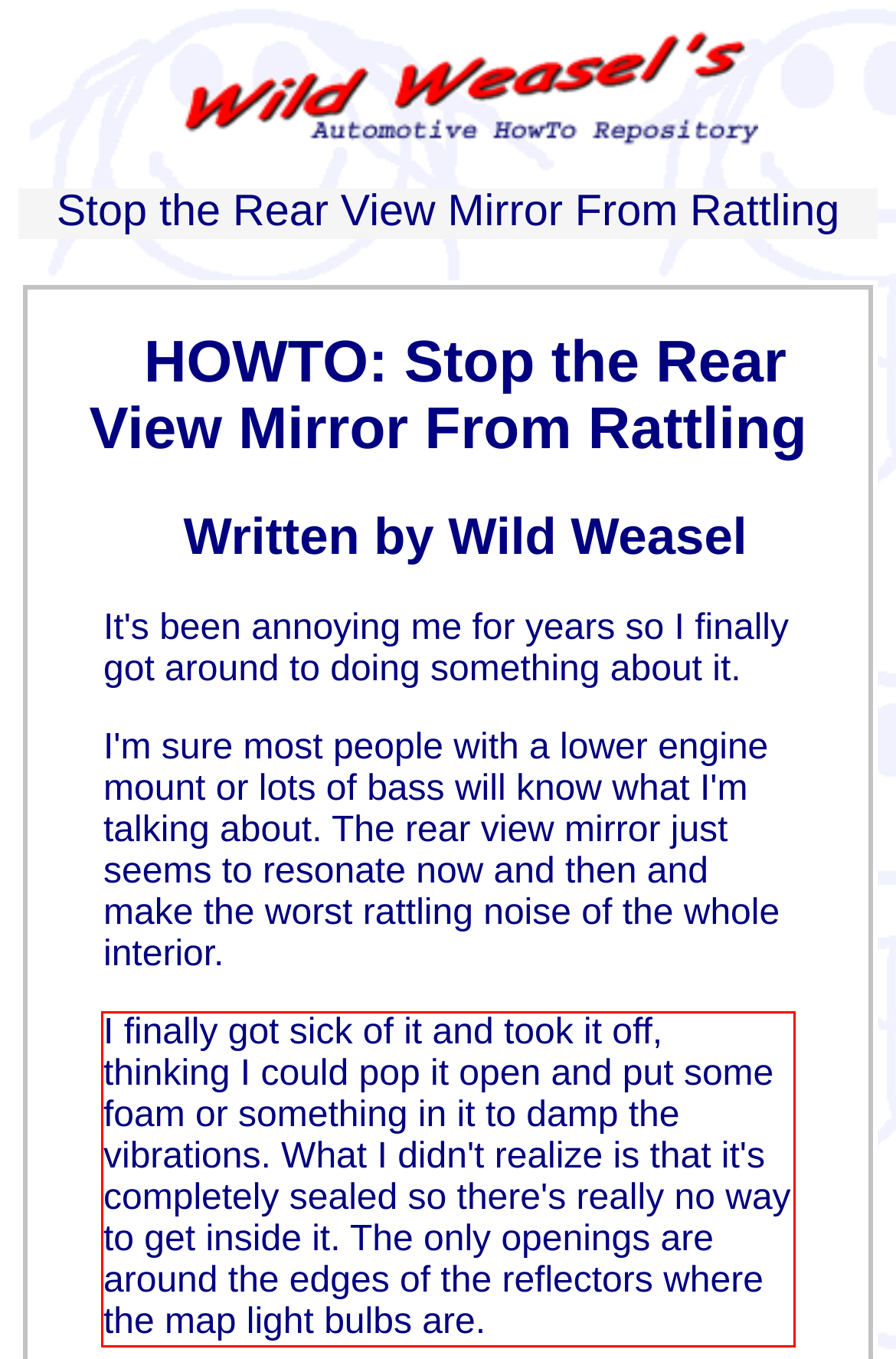Within the screenshot of the webpage, there is a red rectangle. Please recognize and generate the text content inside this red bounding box.

I finally got sick of it and took it off, thinking I could pop it open and put some foam or something in it to damp the vibrations. What I didn't realize is that it's completely sealed so there's really no way to get inside it. The only openings are around the edges of the reflectors where the map light bulbs are.